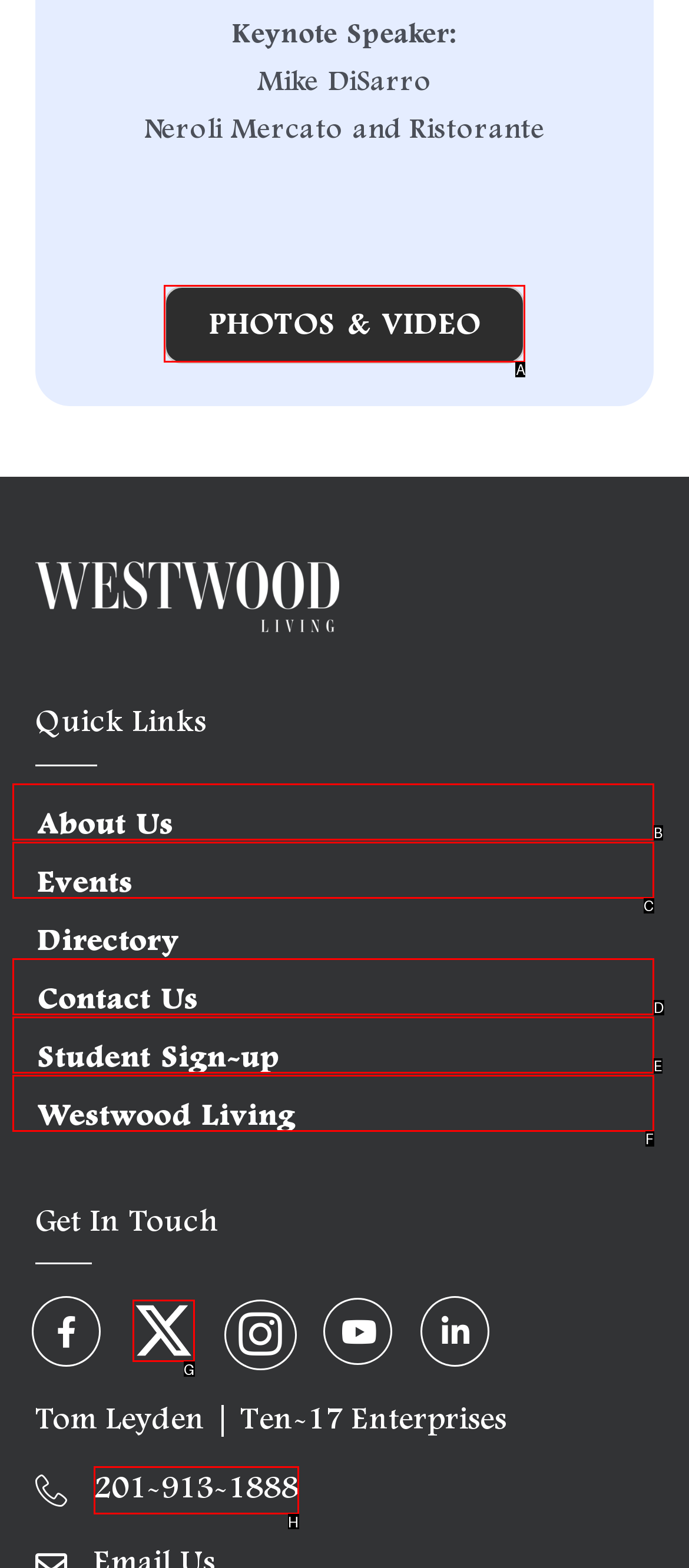Show which HTML element I need to click to perform this task: Click on 'PHOTOS & VIDEO' Answer with the letter of the correct choice.

A